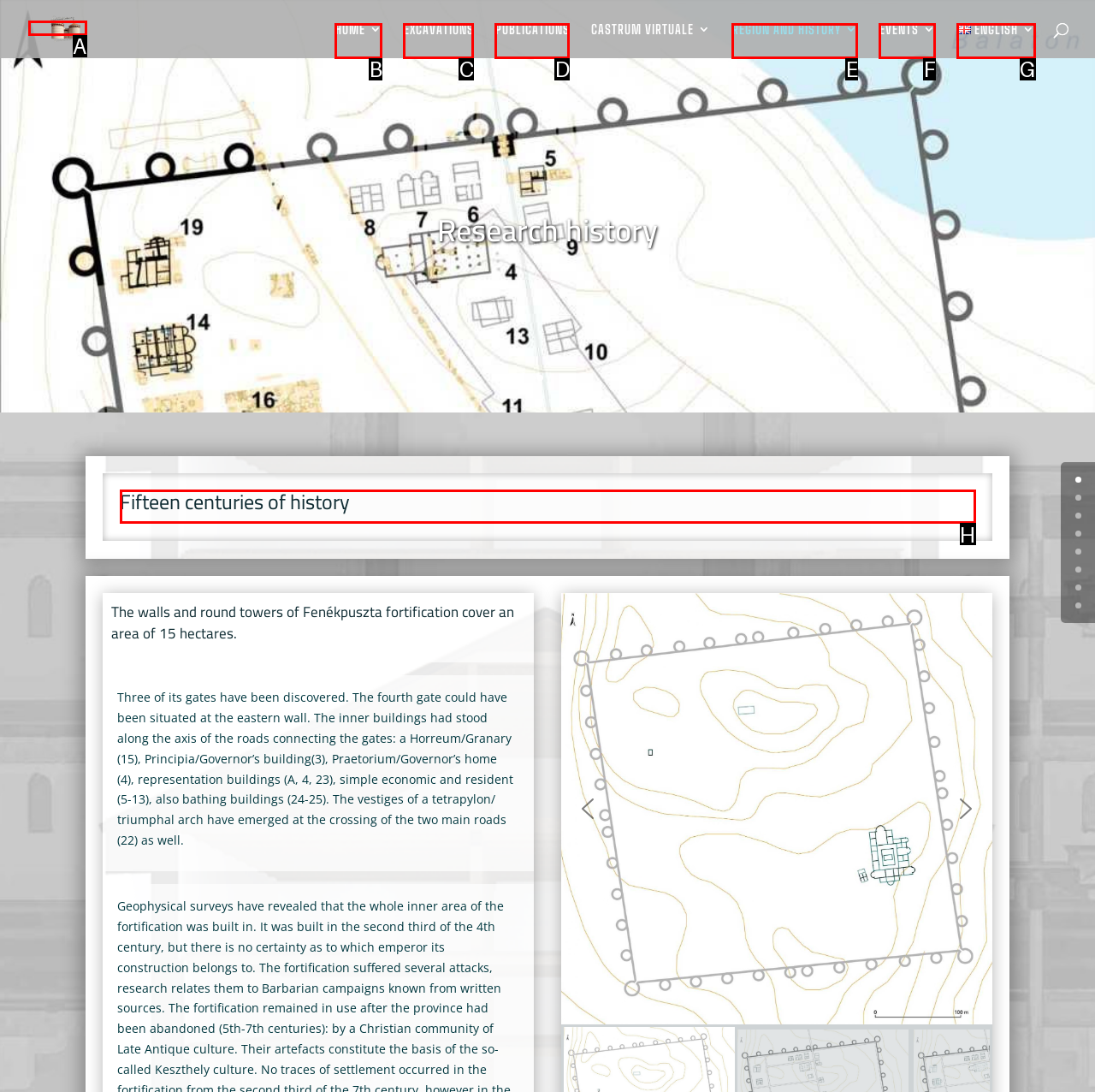Identify the HTML element that corresponds to the description: alt="Római Erőd Keszthely Fenékpuszta" Provide the letter of the correct option directly.

A